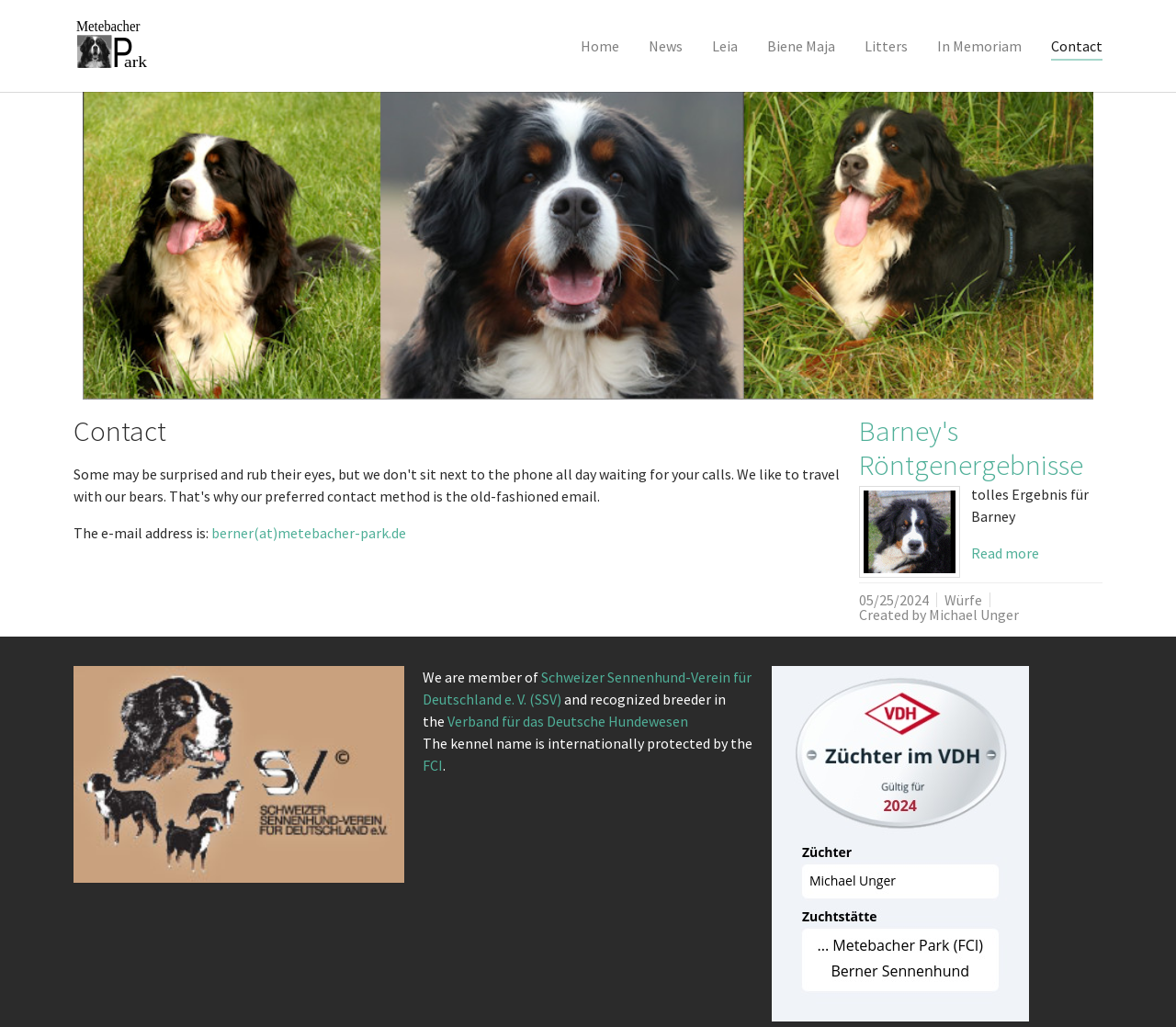Find the bounding box coordinates of the element's region that should be clicked in order to follow the given instruction: "Read more about Barney's Röntgenergebnisse". The coordinates should consist of four float numbers between 0 and 1, i.e., [left, top, right, bottom].

[0.826, 0.529, 0.884, 0.547]